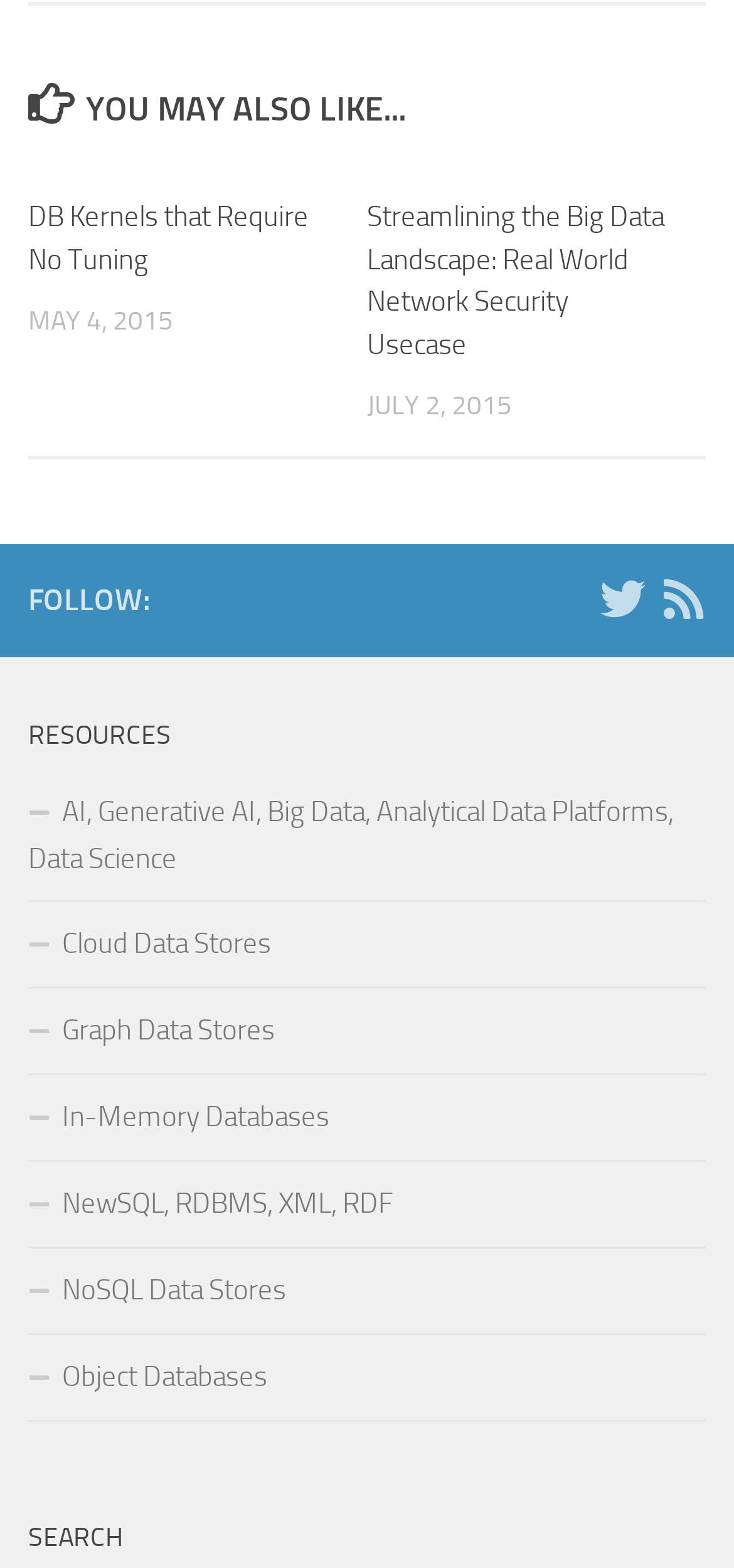Determine the coordinates of the bounding box for the clickable area needed to execute this instruction: "click on the link 'DB Kernels that Require No Tuning'".

[0.038, 0.128, 0.421, 0.176]